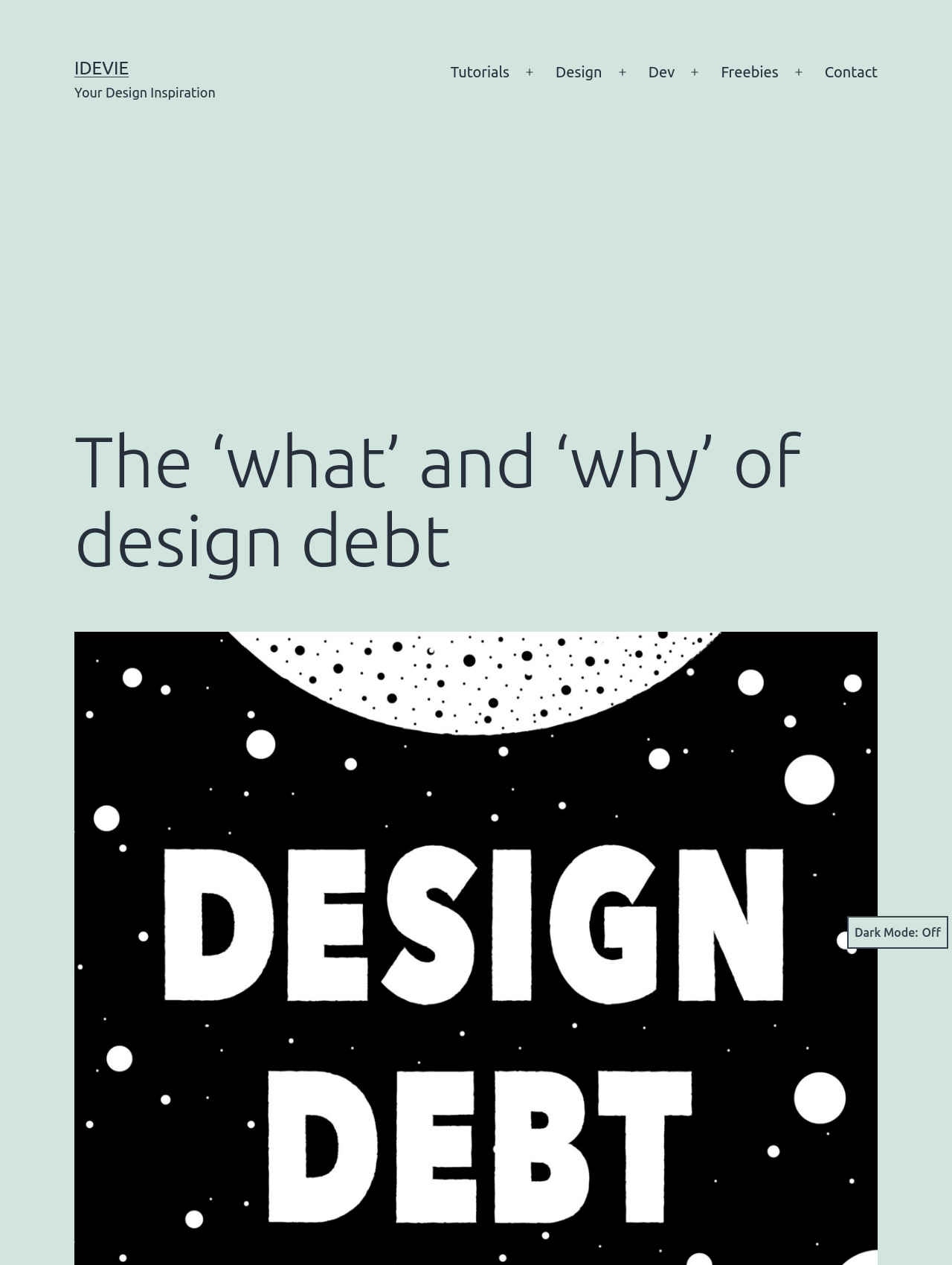What is the name of the website?
Please give a well-detailed answer to the question.

I determined the answer by looking at the link element with the text 'IDEVIE' at the top of the webpage, which is likely the website's logo or title.